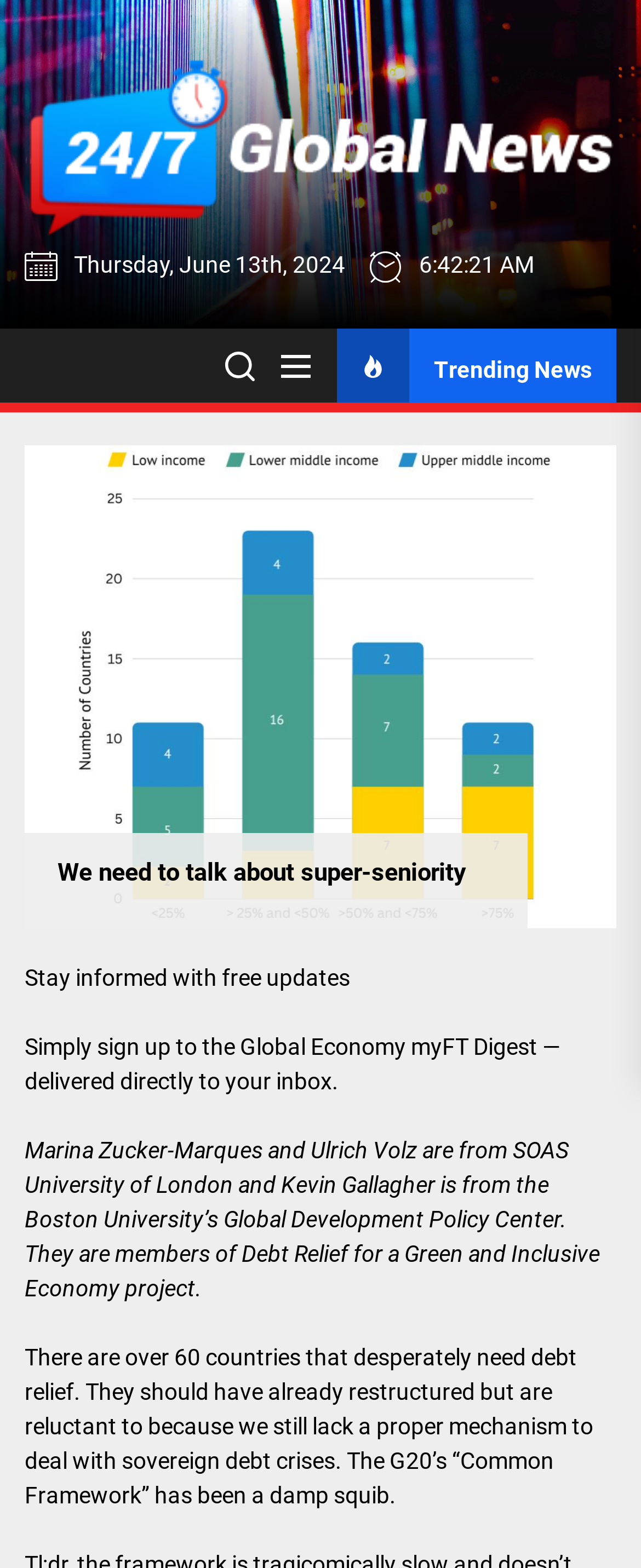Extract the text of the main heading from the webpage.

We need to talk about super-seniority